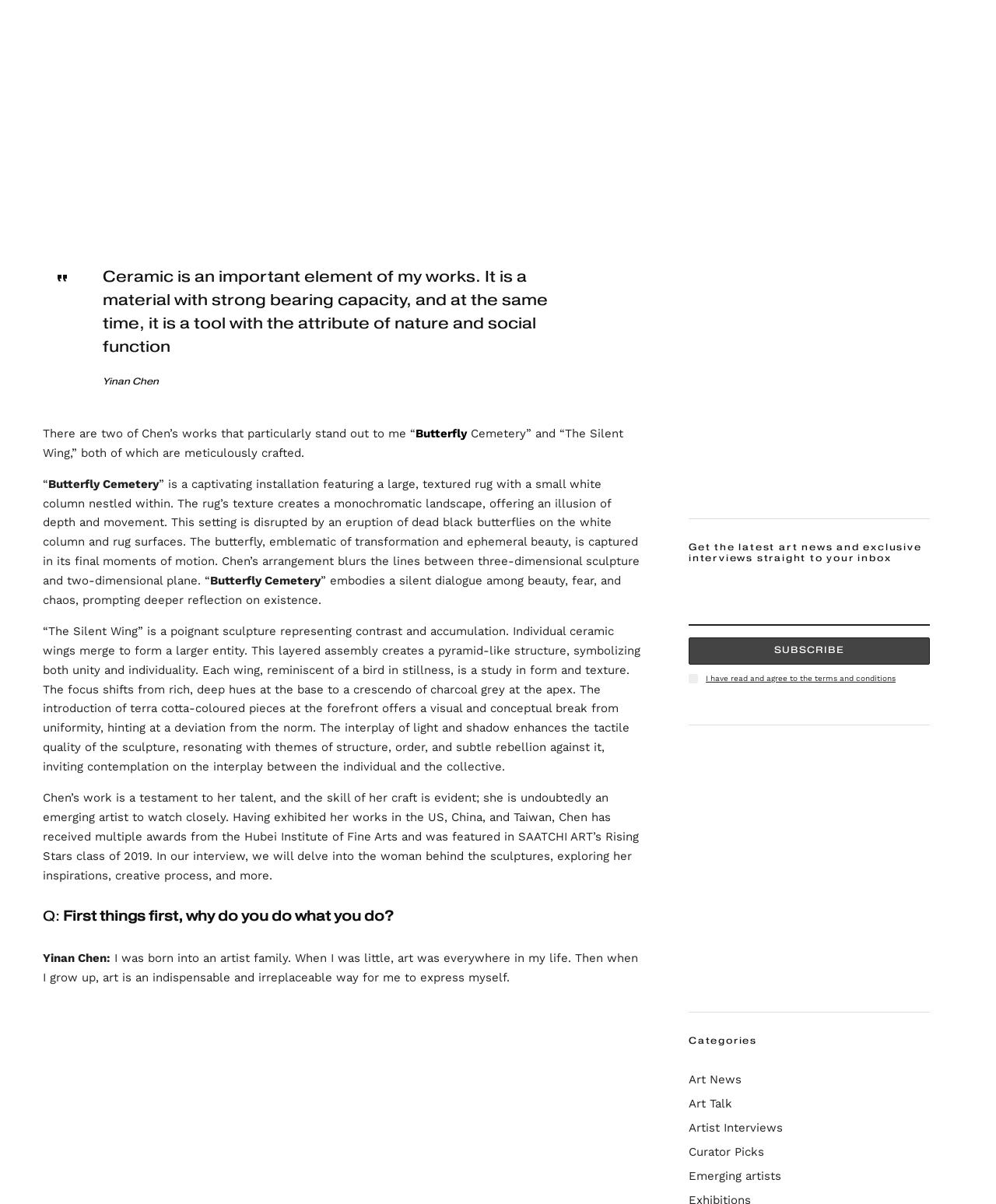Determine the bounding box coordinates (top-left x, top-left y, bottom-right x, bottom-right y) of the UI element described in the following text: alt="RHEIM ALKADHI: TEMPLATES FOR LIBERATION"

[0.691, 0.19, 0.738, 0.229]